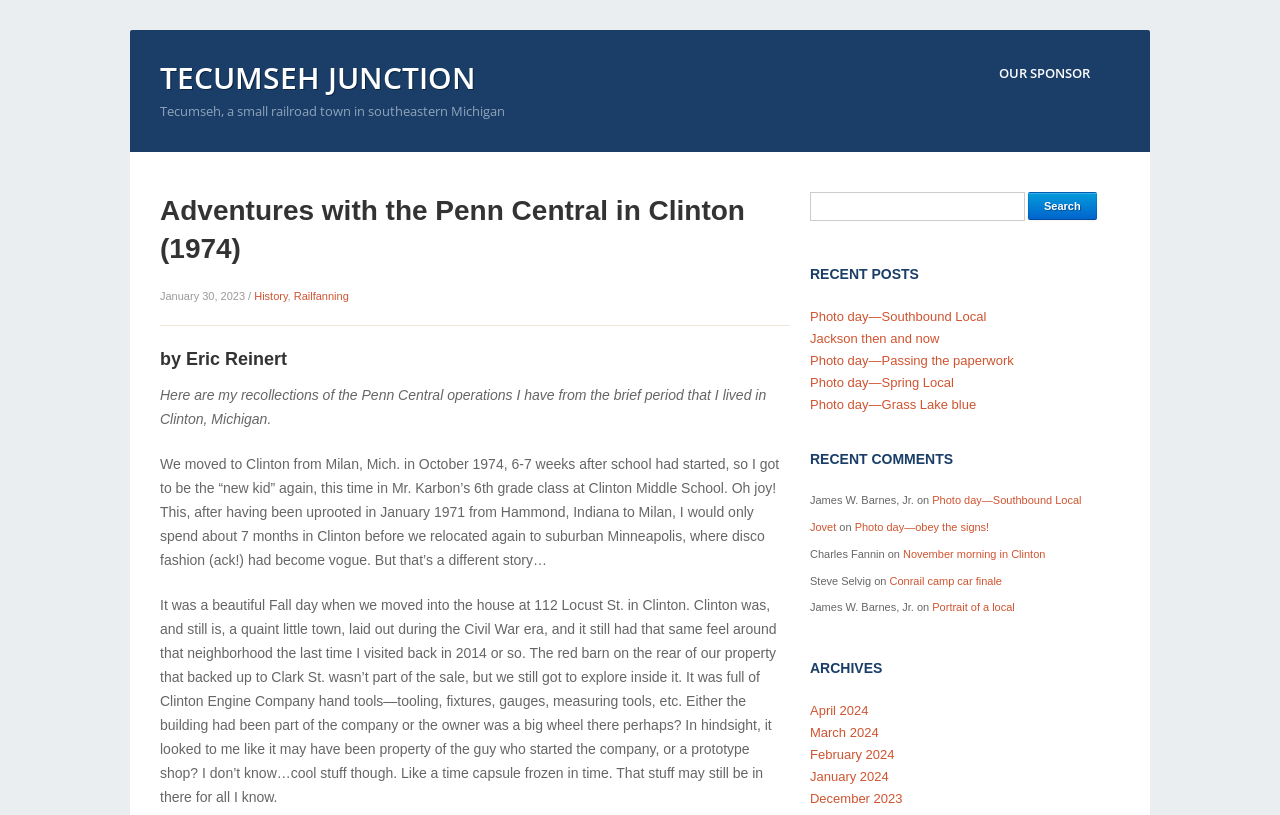How many recent posts are listed?
Provide a detailed and extensive answer to the question.

The recent posts are listed under the 'RECENT POSTS' section, and there are 5 links listed, namely 'Photo day—Southbound Local', 'Jackson then and now', 'Photo day—Passing the paperwork', 'Photo day—Spring Local', and 'Photo day—Grass Lake blue'.